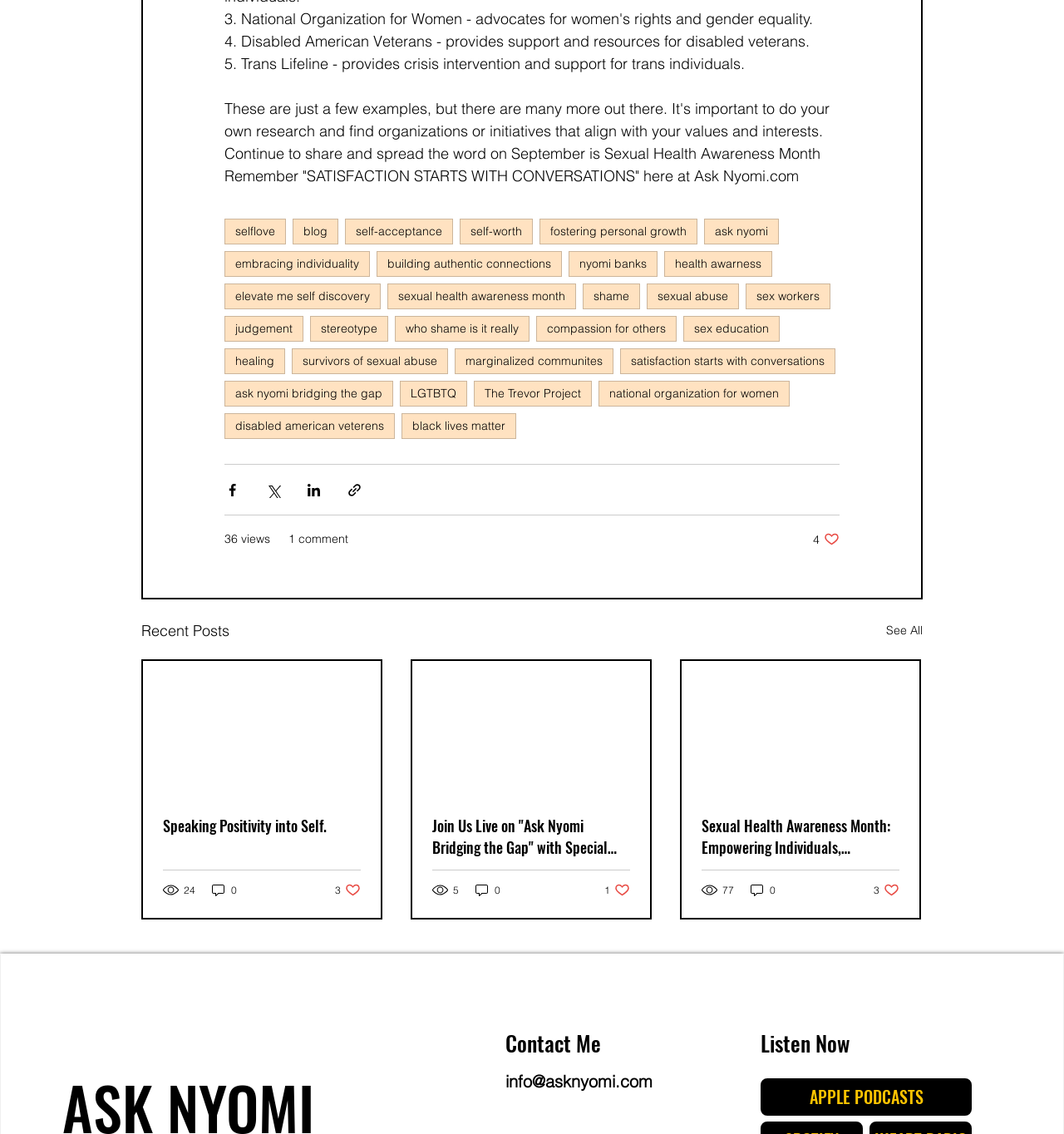Please find the bounding box coordinates in the format (top-left x, top-left y, bottom-right x, bottom-right y) for the given element description. Ensure the coordinates are floating point numbers between 0 and 1. Description: who shame is it really

[0.371, 0.279, 0.498, 0.301]